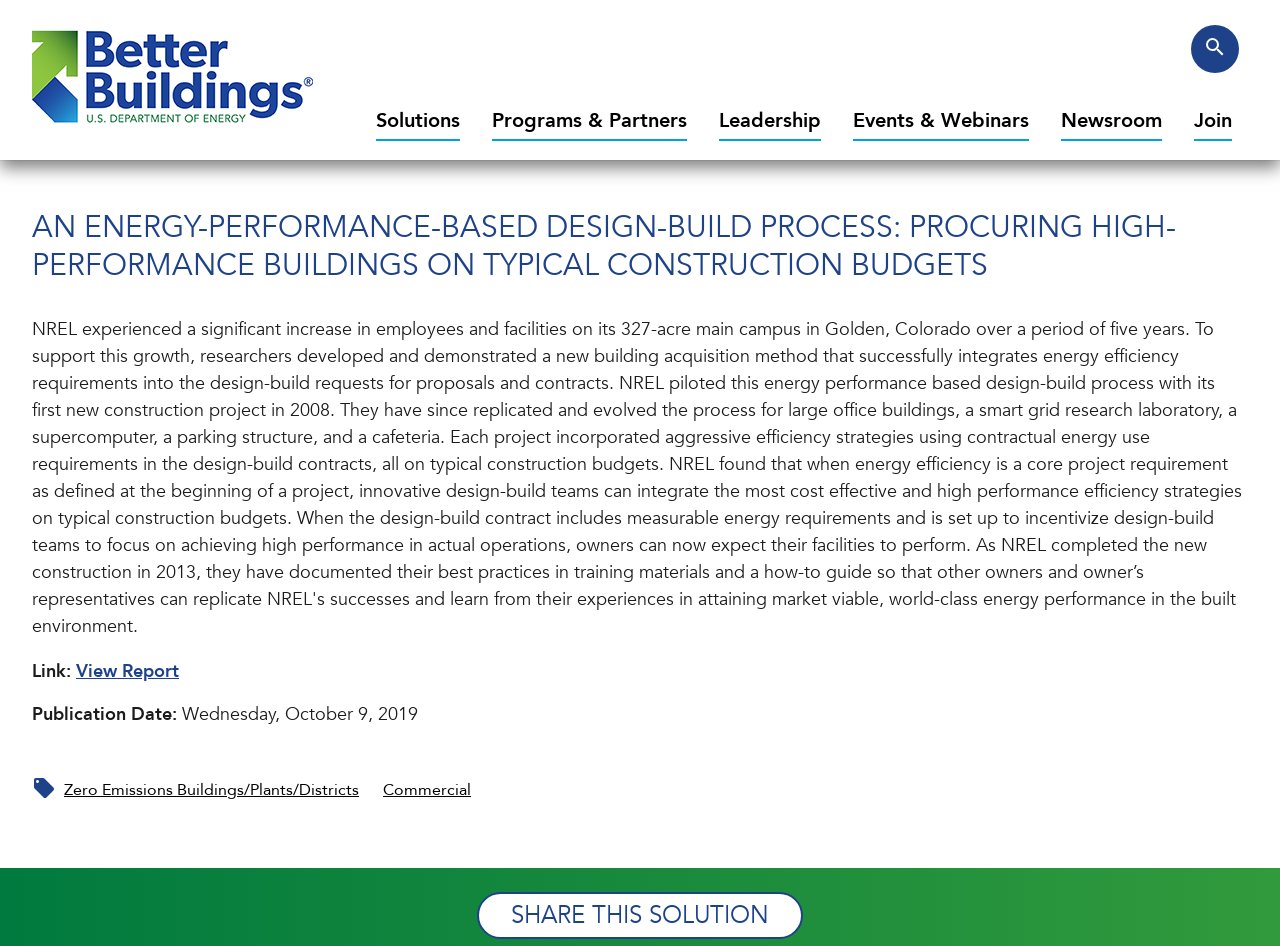What is the publication date of the report?
Based on the screenshot, provide a one-word or short-phrase response.

Wednesday, October 9, 2019